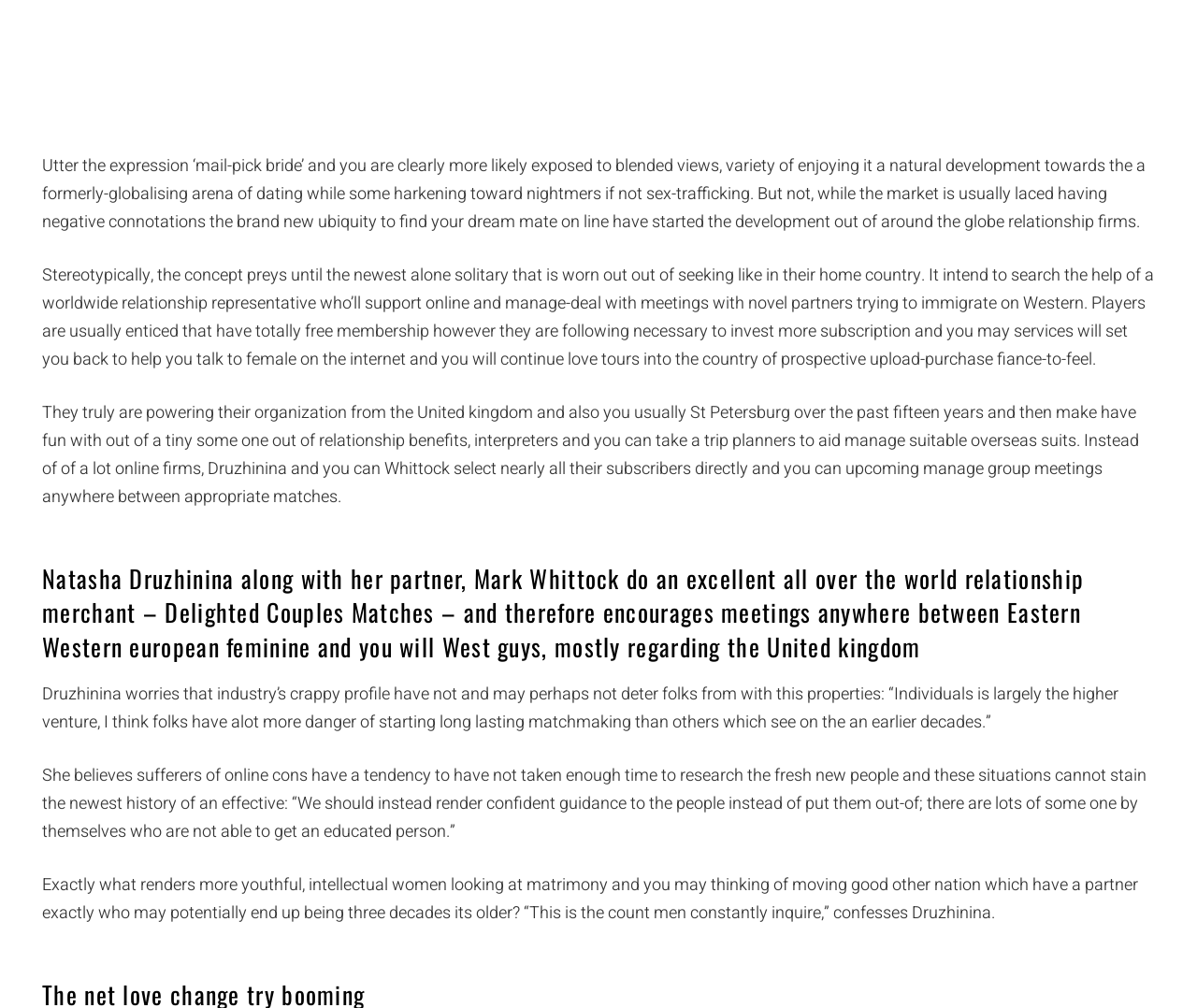Utilize the details in the image to give a detailed response to the question: Where is the company running its organization from?

According to the article, the company Happy Couples Matches is running its organization from the UK and St Petersburg, where they have been operating for the past 15 years.